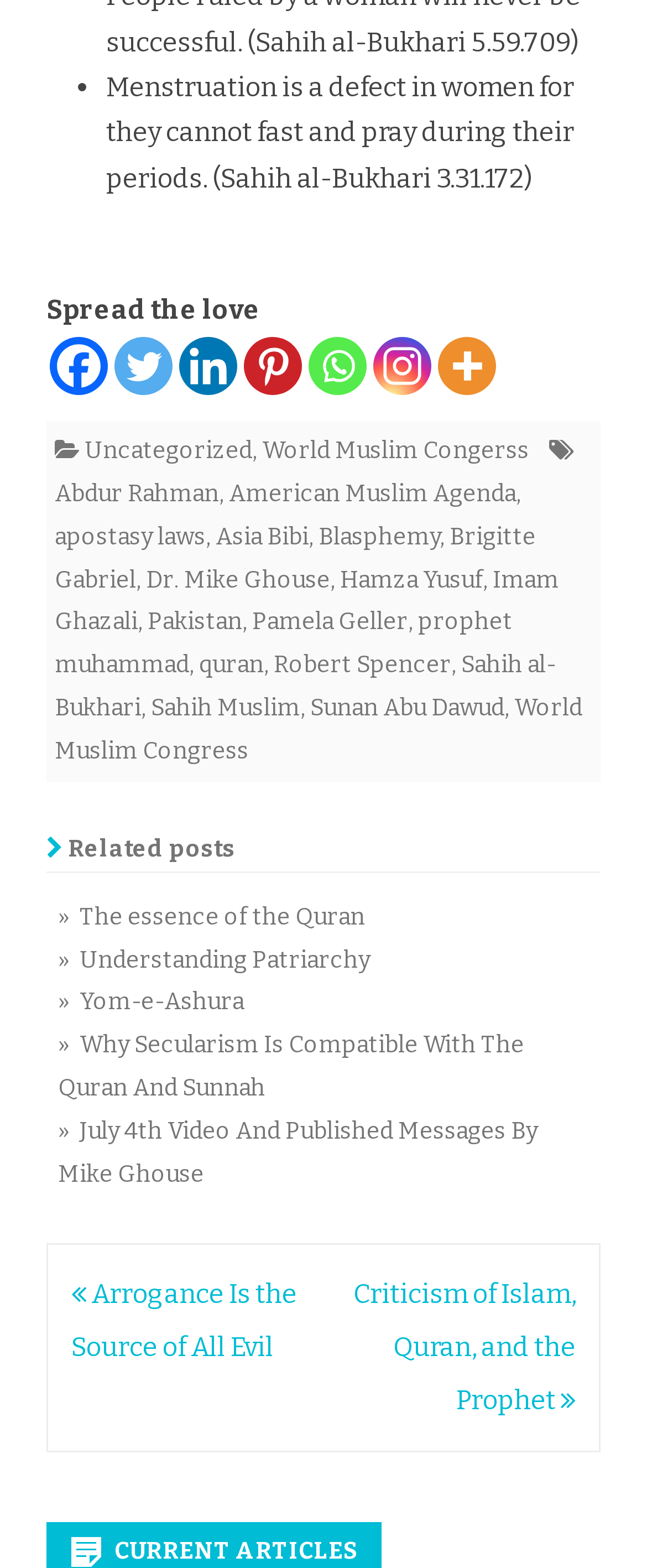Please answer the following question using a single word or phrase: 
What is the title of the related post section?

Related posts